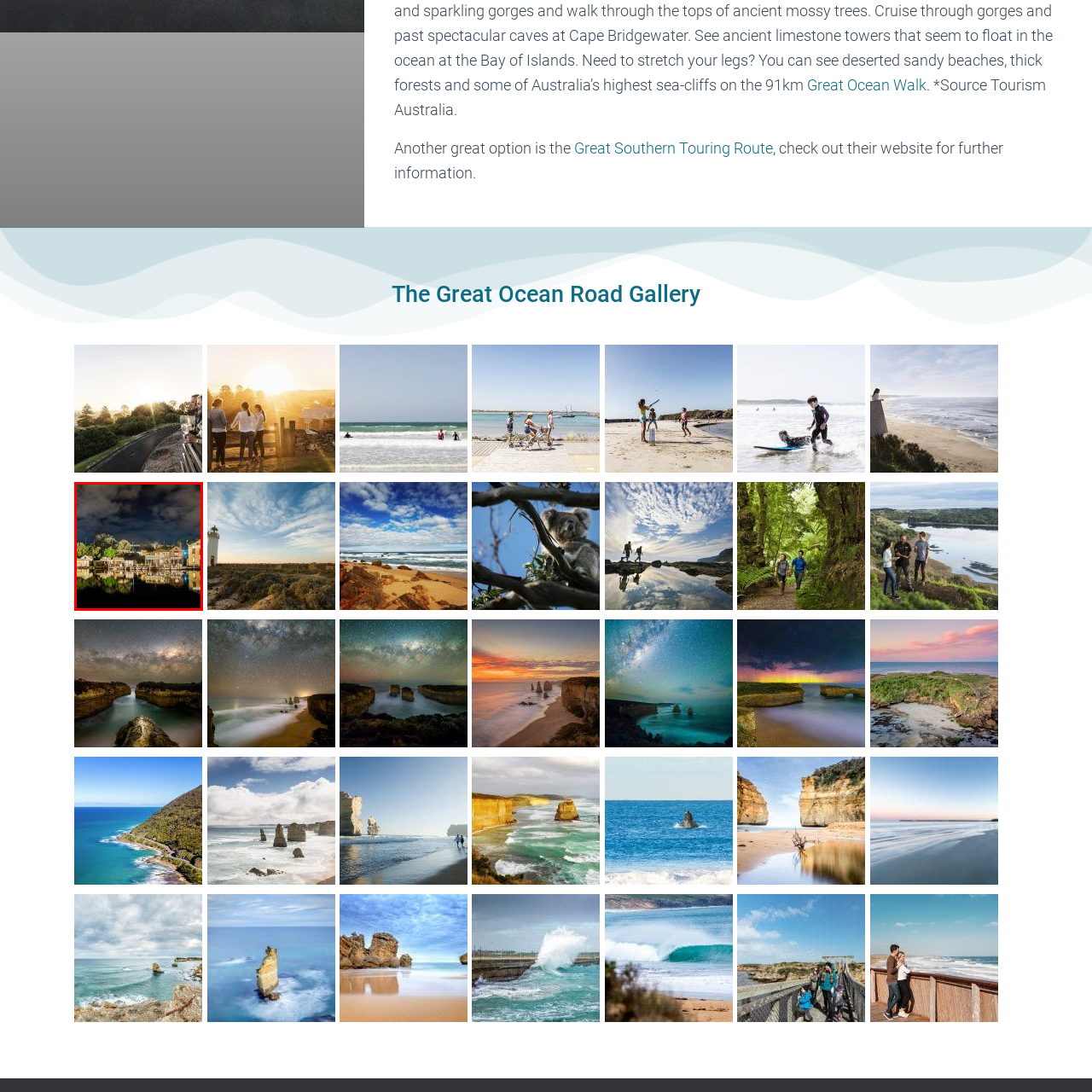Create a thorough description of the image portion outlined in red.

The image showcases a serene nighttime view of a picturesque waterfront scene, with beautifully lit buildings lining the shore. The still water reflects the vibrant lights of the structures and the soft illumination from the clouds above, creating a magical ambiance. Lush greenery fringes the scene, adding to the tranquility. This enchanting setting is likely part of the Warrnambool area, a location renowned for its scenic coastal views and charming architecture. Such picturesque scenes highlight the appeal of the Great Ocean Road region, inviting visitors to experience its beauty firsthand.